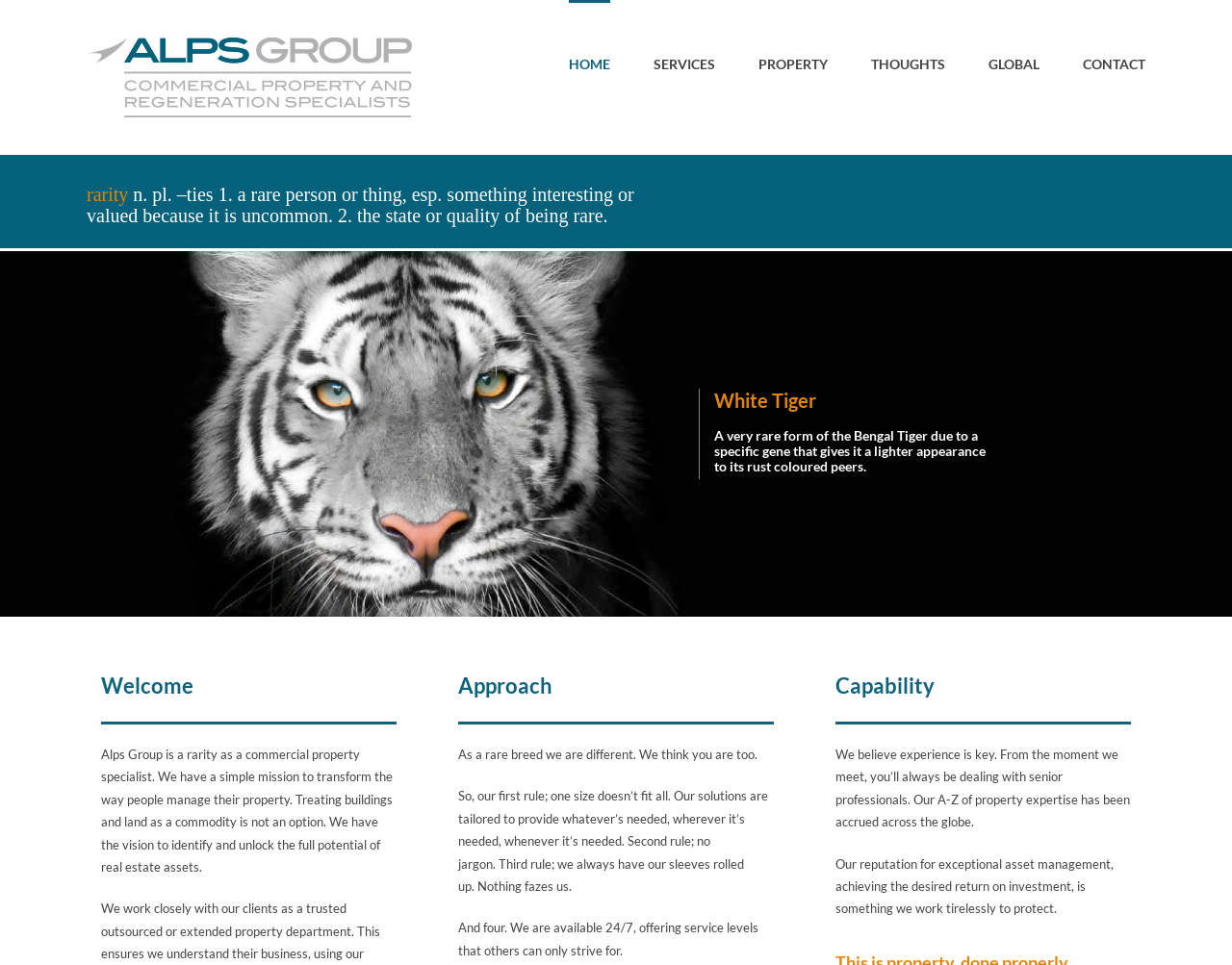Deliver a detailed narrative of the webpage's visual and textual elements.

The webpage is about Alps Group, a commercial property specialist. At the top left corner, there is an ALPS Logo image, which is also a link. Next to it, there is a main menu navigation bar with six menu items: HOME, SERVICES, PROPERTY, THOUGHTS, GLOBAL, and CONTACT. Each menu item is a link.

Below the menu bar, there is a section that defines the word "rarity" with a brief explanation. Underneath, there is a heading "White Tiger" with a description of a rare form of the Bengal Tiger.

The main content of the webpage is divided into four sections. The first section has a heading "Welcome" and a paragraph of text that describes Alps Group's mission to transform the way people manage their property. The second section has a heading "Approach" and three paragraphs of text that explain Alps Group's unique approach to property management. The third section has a heading "Capability" and two paragraphs of text that highlight Alps Group's expertise and reputation in asset management.

Throughout the webpage, there are no images other than the ALPS Logo. The layout is organized, with clear headings and concise text that effectively communicates Alps Group's mission and values.